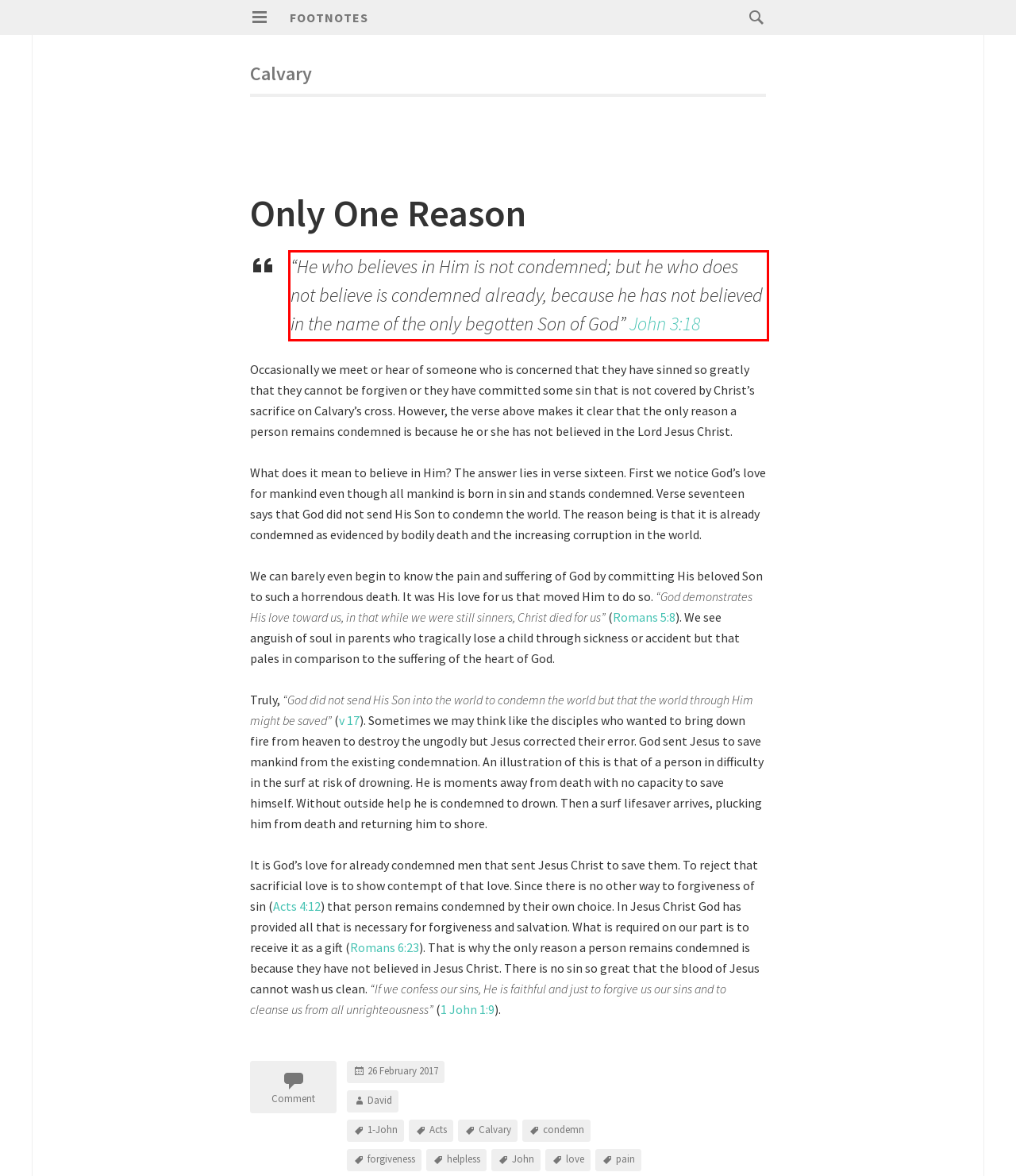You are provided with a screenshot of a webpage featuring a red rectangle bounding box. Extract the text content within this red bounding box using OCR.

“He who believes in Him is not condemned; but he who does not believe is condemned already, because he has not believed in the name of the only begotten Son of God” John 3:18